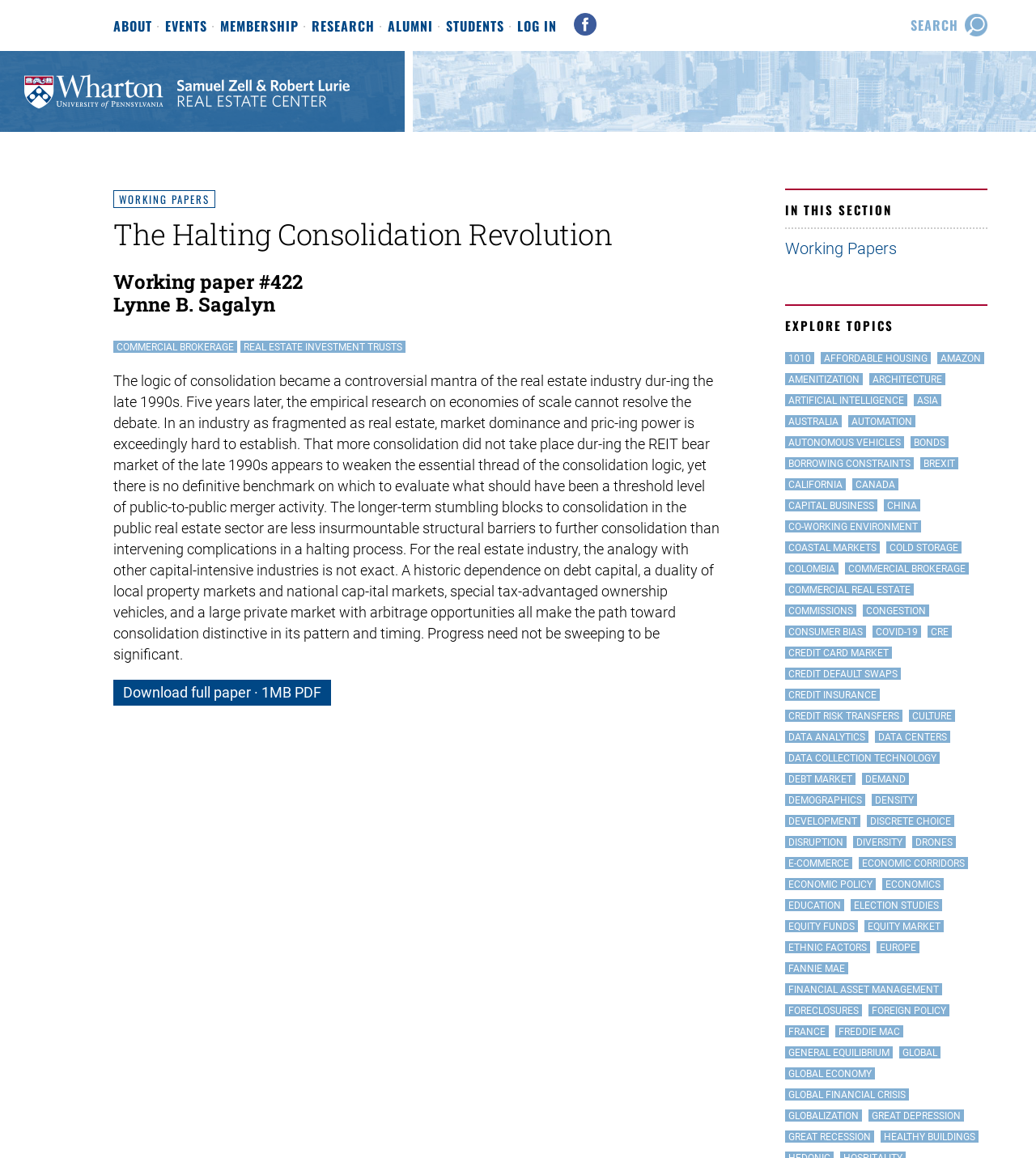How many links are there in the top navigation bar?
Please answer the question as detailed as possible.

I counted the links in the top navigation bar, which are 'ABOUT ·', 'EVENTS ·', 'MEMBERSHIP ·', 'RESEARCH ·', 'ALUMNI ·', and 'STUDENTS ·'. There are 6 links in total.